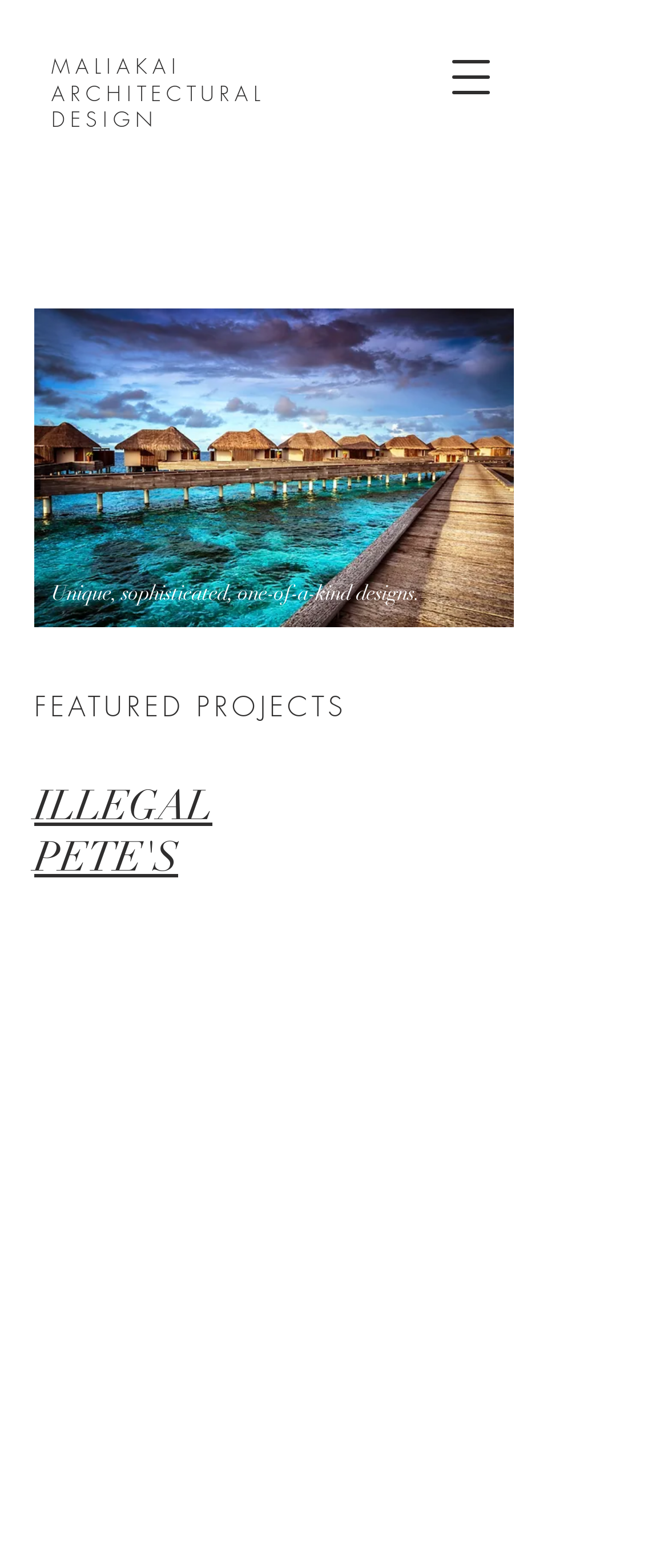Answer the question below with a single word or a brief phrase: 
How many featured projects are displayed on the homepage?

At least 1